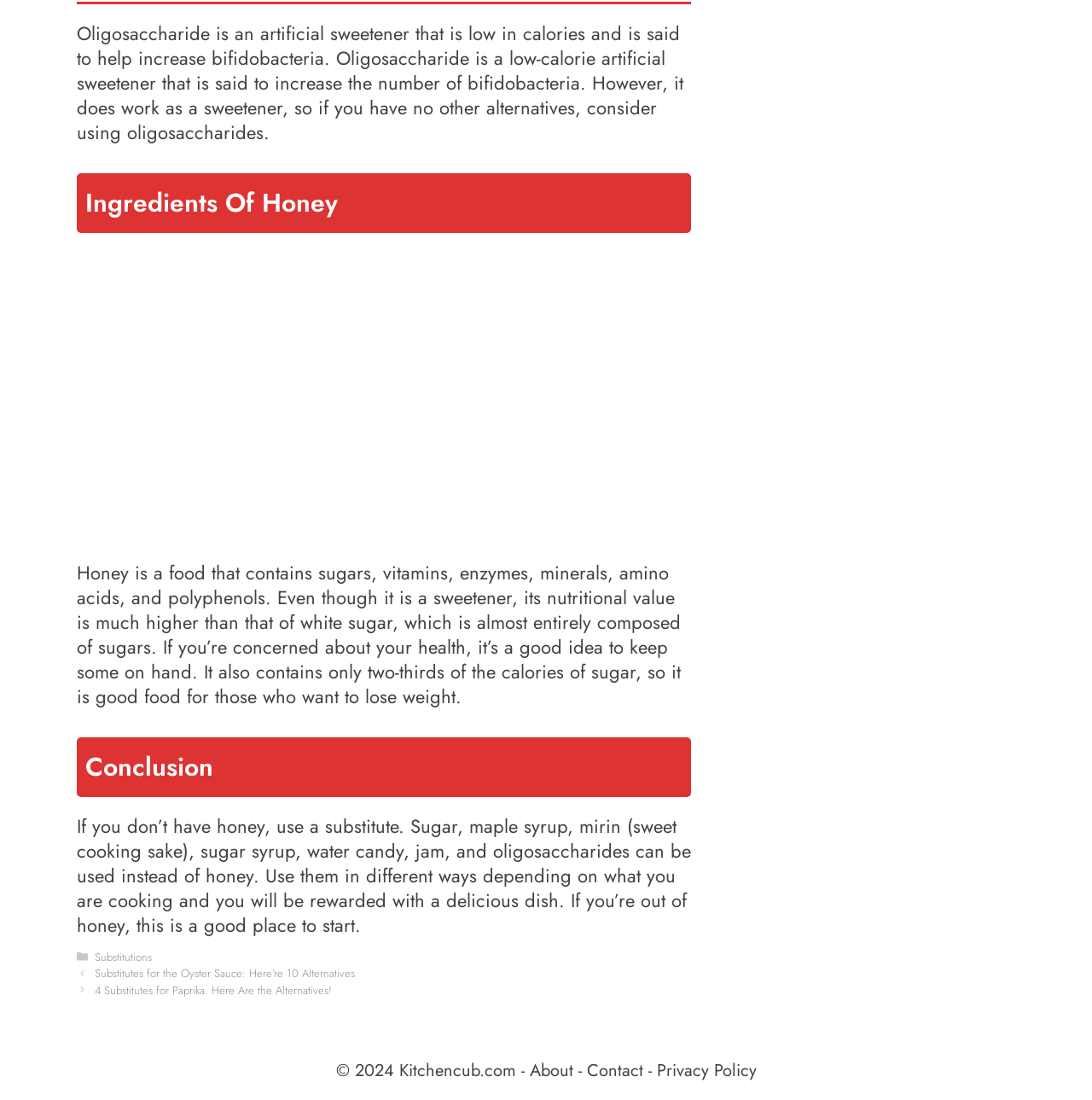What is the topic of the first paragraph?
Kindly answer the question with as much detail as you can.

The first paragraph starts with the sentence 'Oligosaccharide is an artificial sweetener that is low in calories and is said to help increase bifidobacteria.' Therefore, the topic of the first paragraph is oligosaccharide.